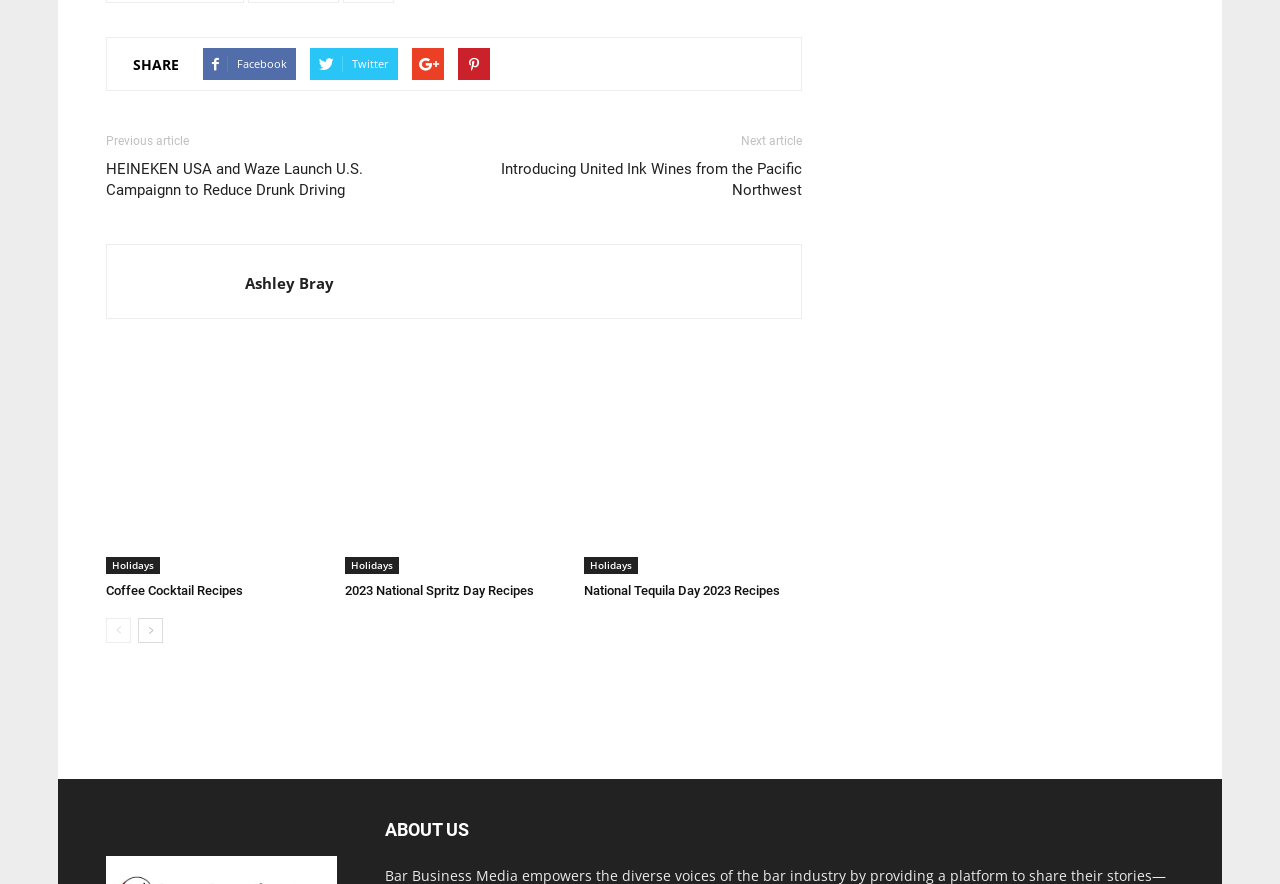Please identify the coordinates of the bounding box for the clickable region that will accomplish this instruction: "View related articles".

[0.083, 0.415, 0.627, 0.449]